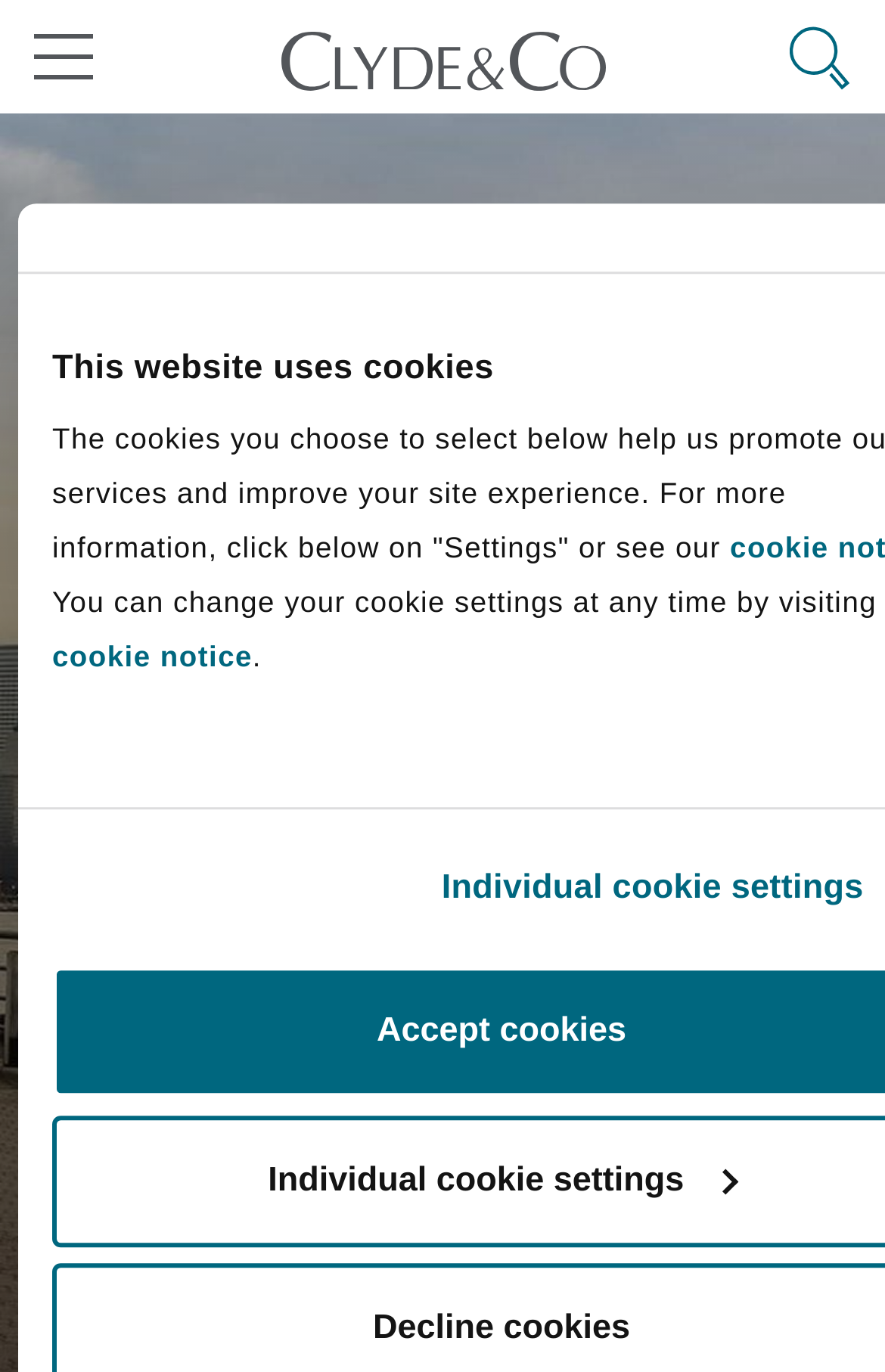What is Ryan Westerfield's job title?
Give a single word or phrase answer based on the content of the image.

Senior Counsel